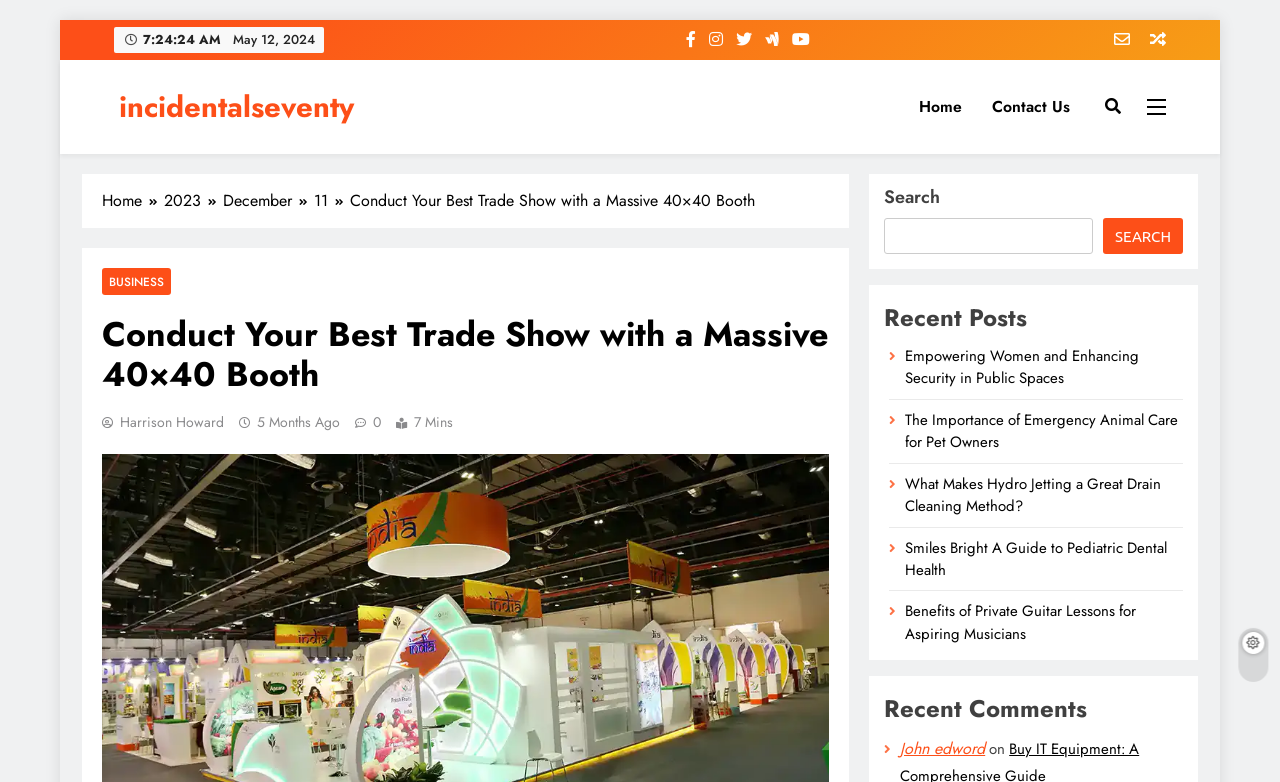Locate the bounding box coordinates of the area where you should click to accomplish the instruction: "Click the 'Knowledge base' link".

None